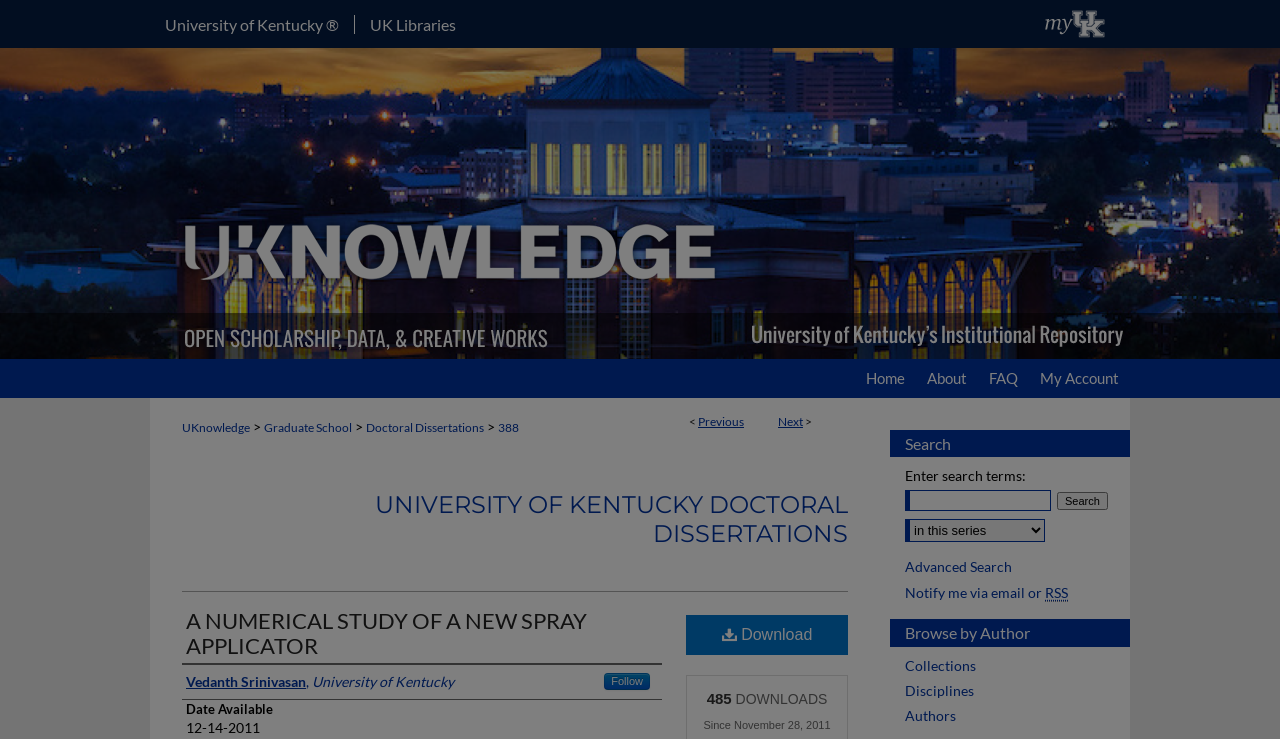Locate the primary heading on the webpage and return its text.

A NUMERICAL STUDY OF A NEW SPRAY APPLICATOR